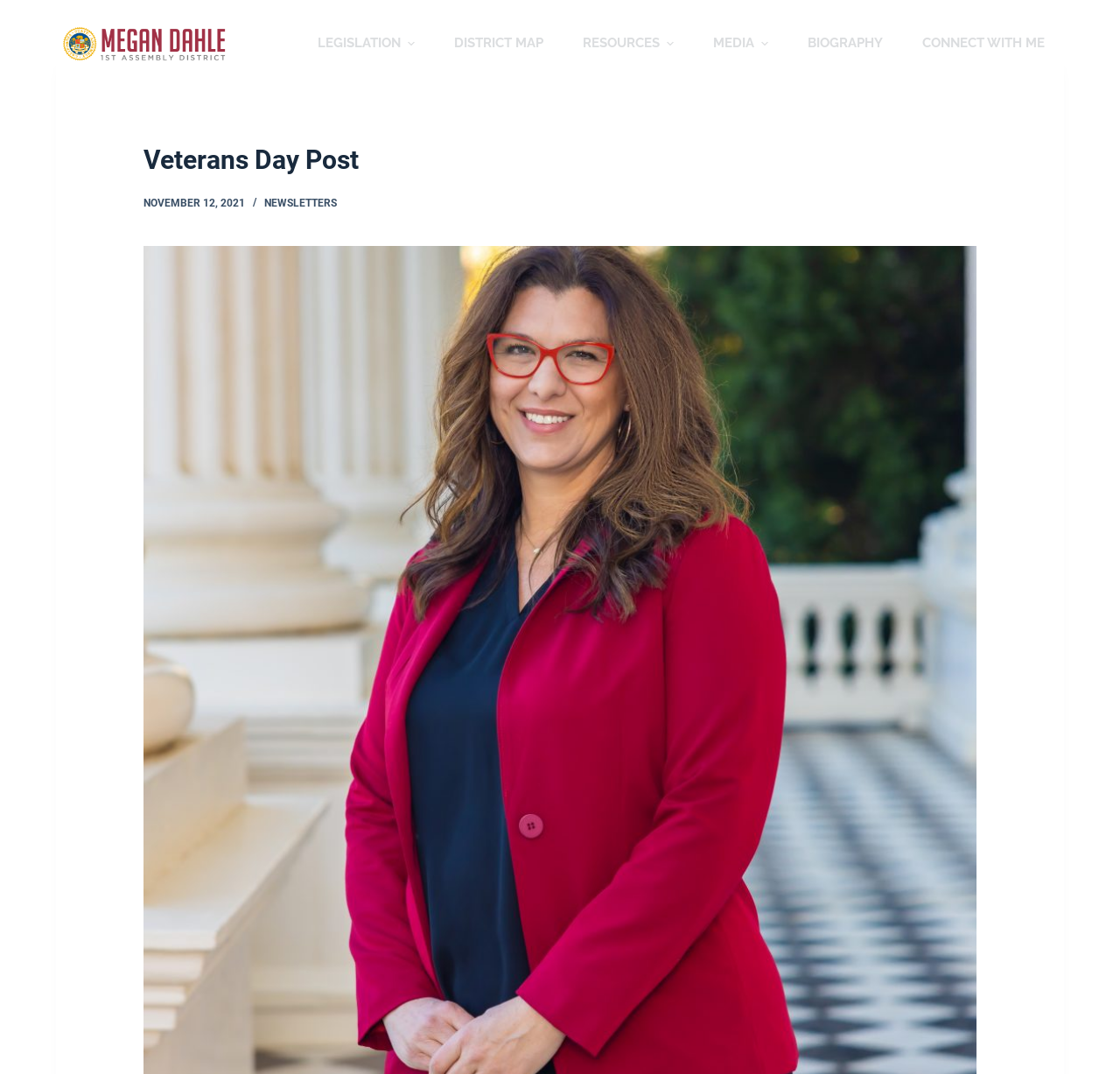Please locate and retrieve the main header text of the webpage.

Veterans Day Post